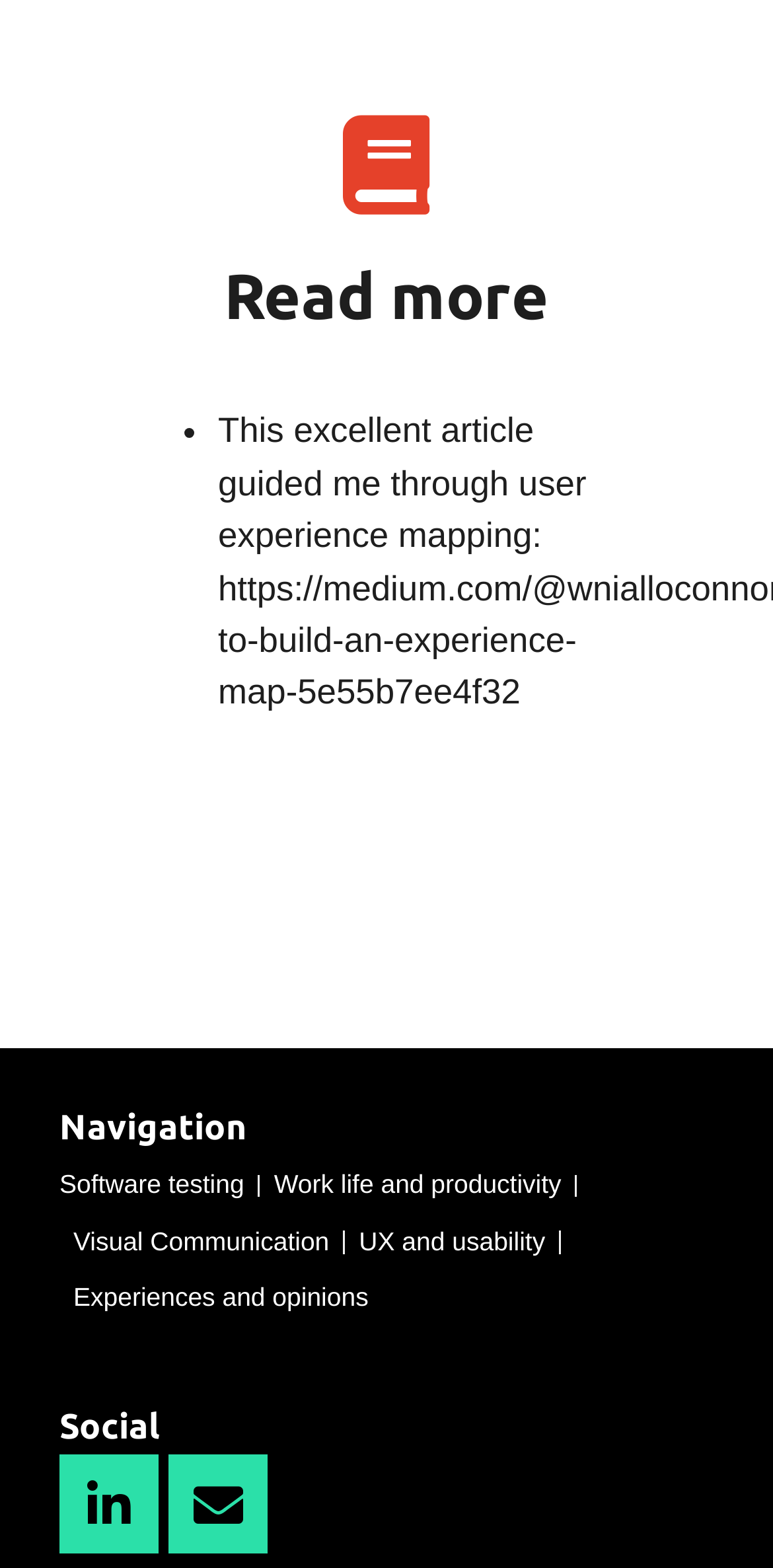Please answer the following question using a single word or phrase: What is the category of the link 'Software testing'?

Navigation